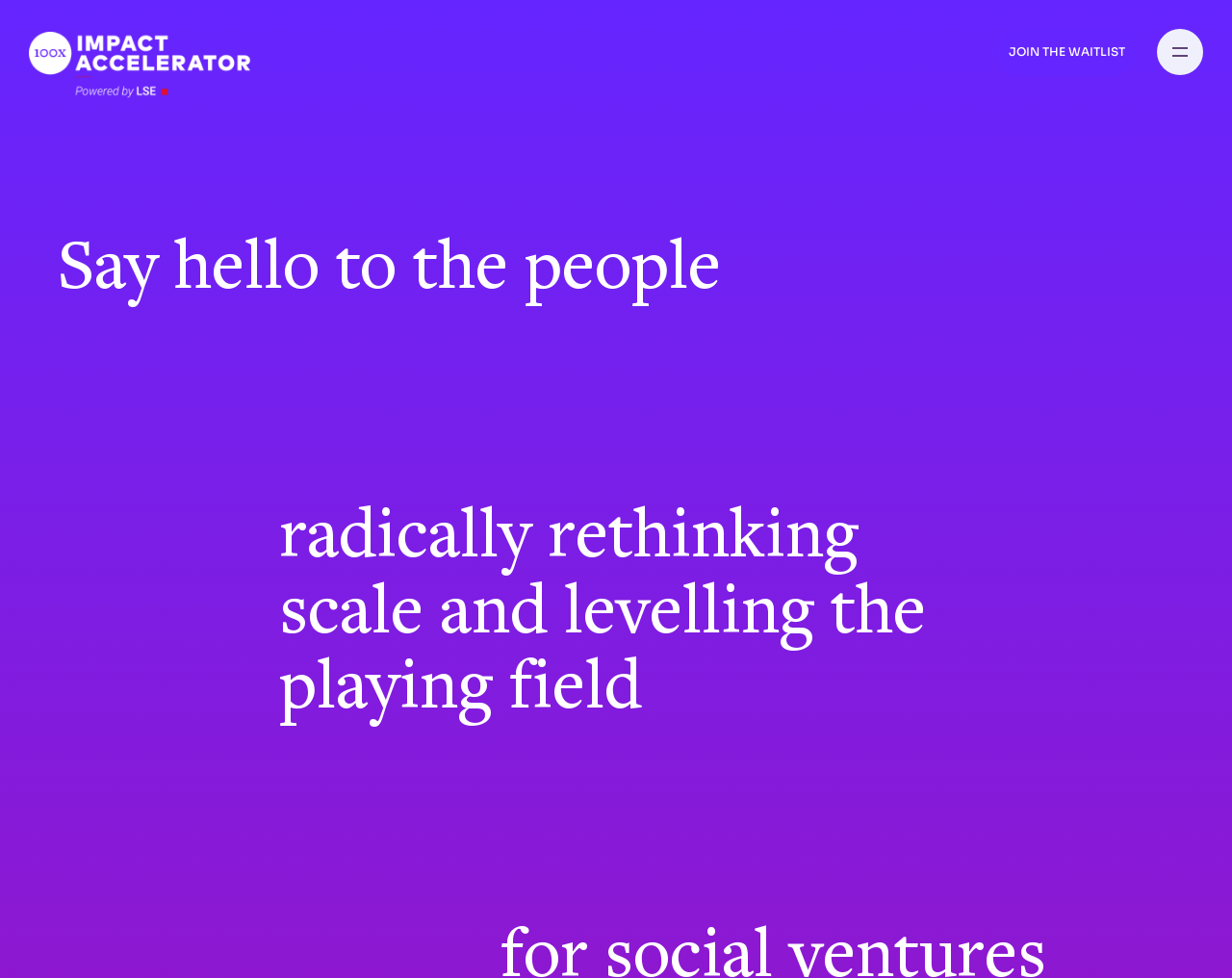What is the purpose of the 'Skip to main content' link?
Provide a short answer using one word or a brief phrase based on the image.

To skip to main content